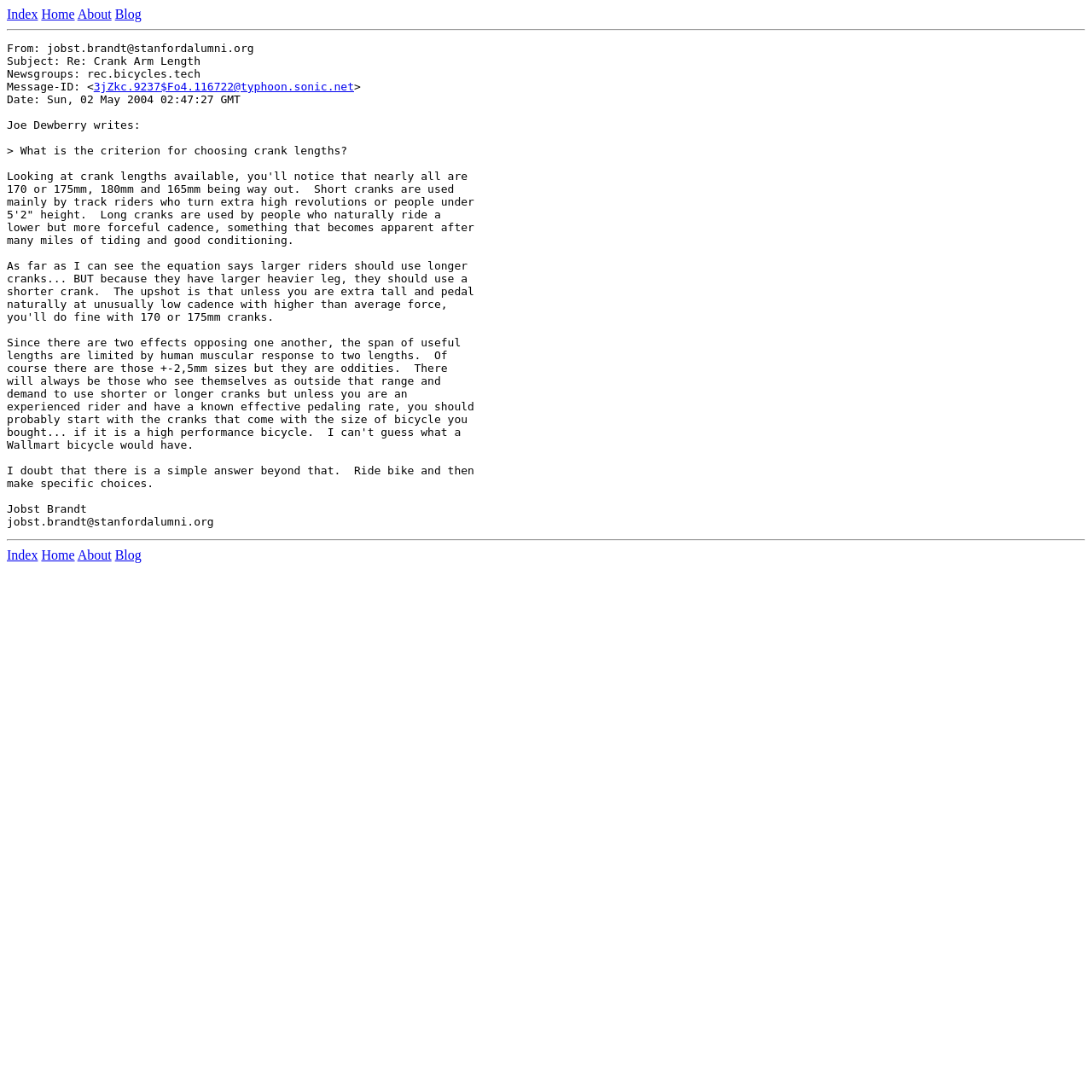Please identify the bounding box coordinates of the element that needs to be clicked to execute the following command: "visit home page". Provide the bounding box using four float numbers between 0 and 1, formatted as [left, top, right, bottom].

[0.038, 0.006, 0.068, 0.02]